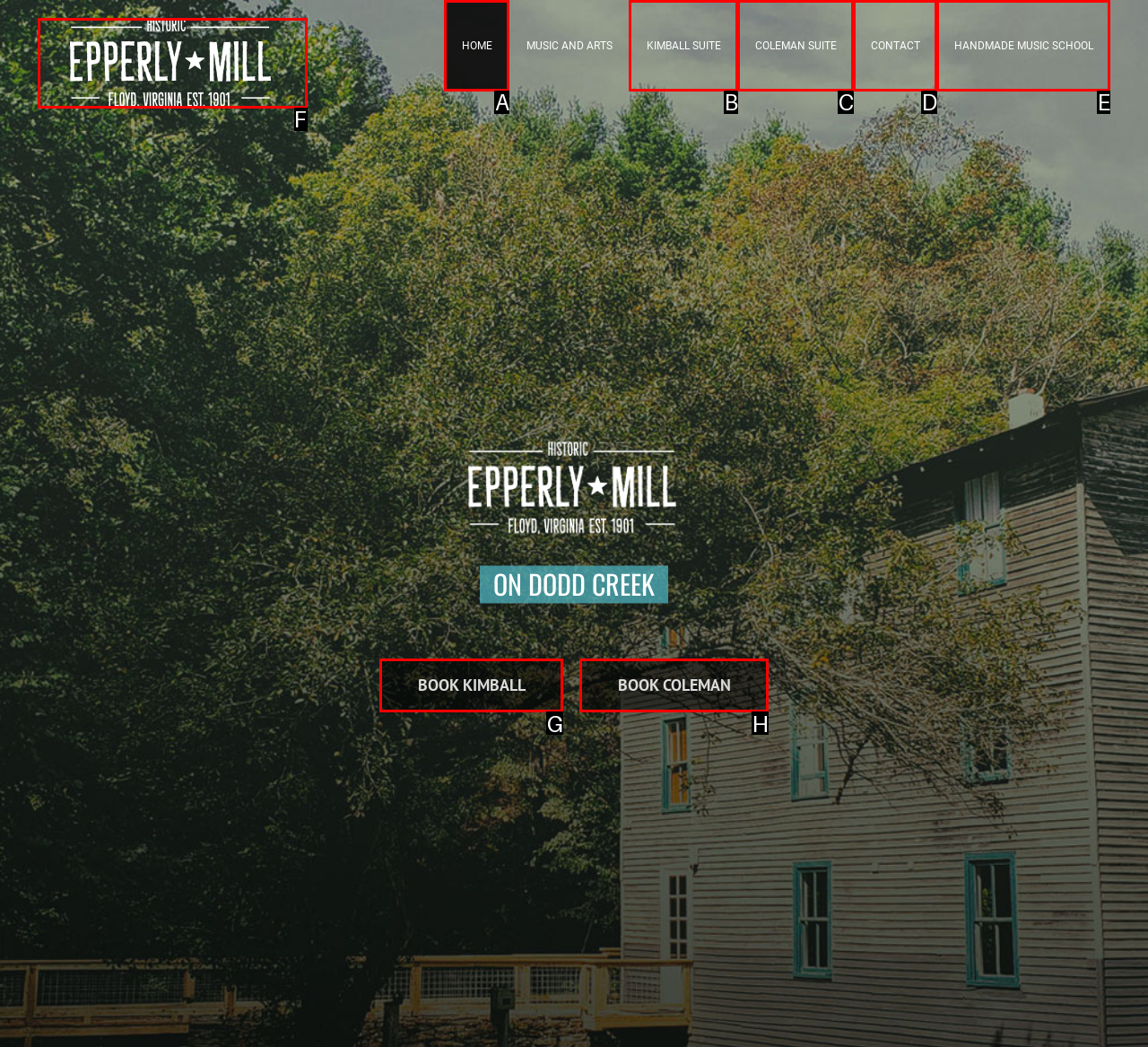Pick the HTML element that corresponds to the description: CONTACT
Answer with the letter of the correct option from the given choices directly.

D